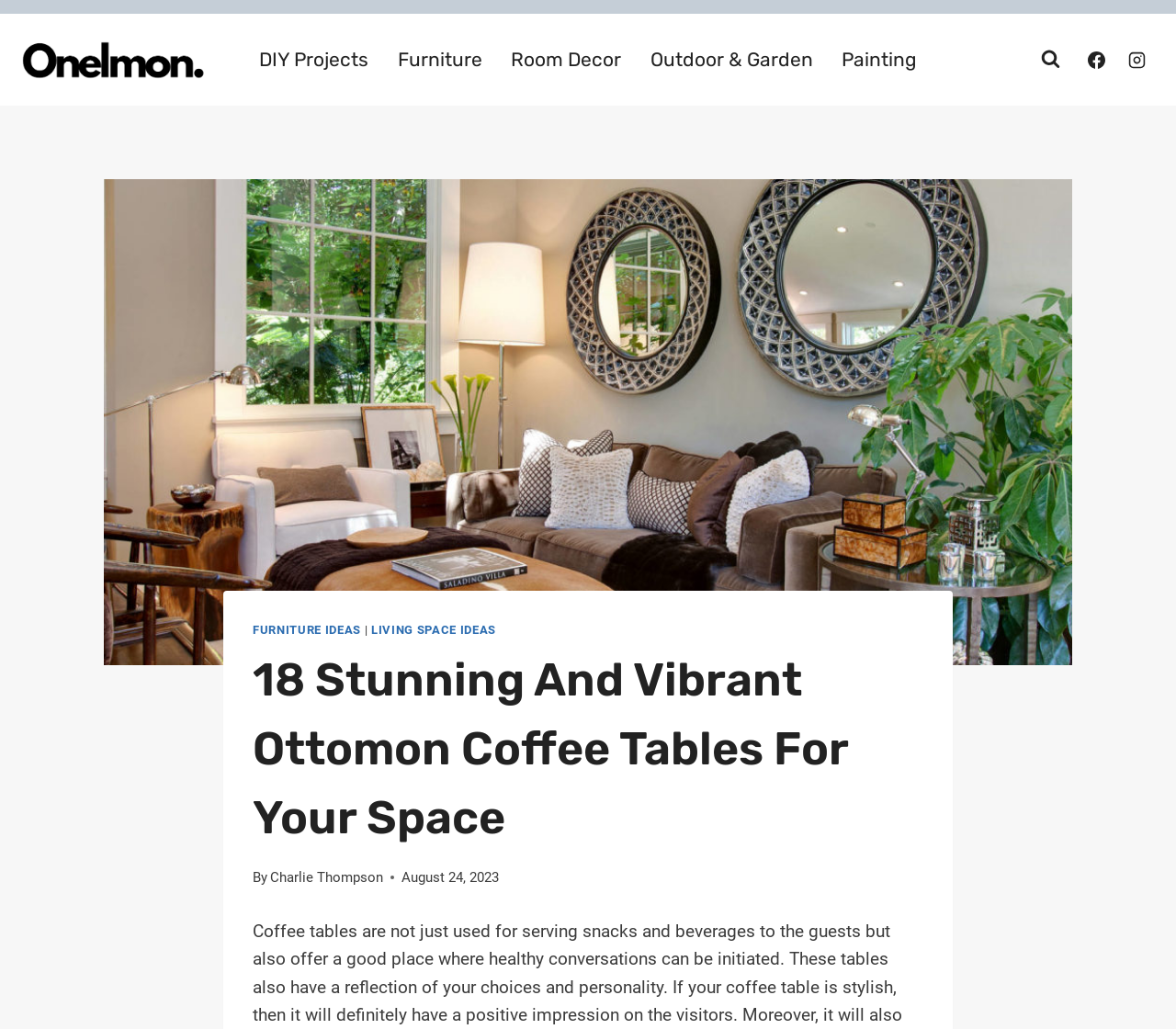Provide an in-depth caption for the contents of the webpage.

This webpage is about Ottomon coffee tables, with a focus on 18 stunning and vibrant designs for living spaces. At the top left corner, there is a logo of Onelmon, which is a clickable link. Next to the logo, there is a primary navigation menu with five links: DIY Projects, Furniture, Room Decor, Outdoor & Garden, and Painting. 

On the top right corner, there is a search button and social media links to Facebook and Instagram, each accompanied by an image of the respective platform's logo. 

Below the navigation menu, there is a header section with three links: FURNITURE IDEAS, LIVING SPACE IDEAS, and a vertical separator in between. The main title of the webpage, "18 Stunning And Vibrant Ottomon Coffee Tables For Your Space", is displayed prominently in a larger font size. 

Under the title, there is a byline with the author's name, Charlie Thompson, and the publication date, August 24, 2023.